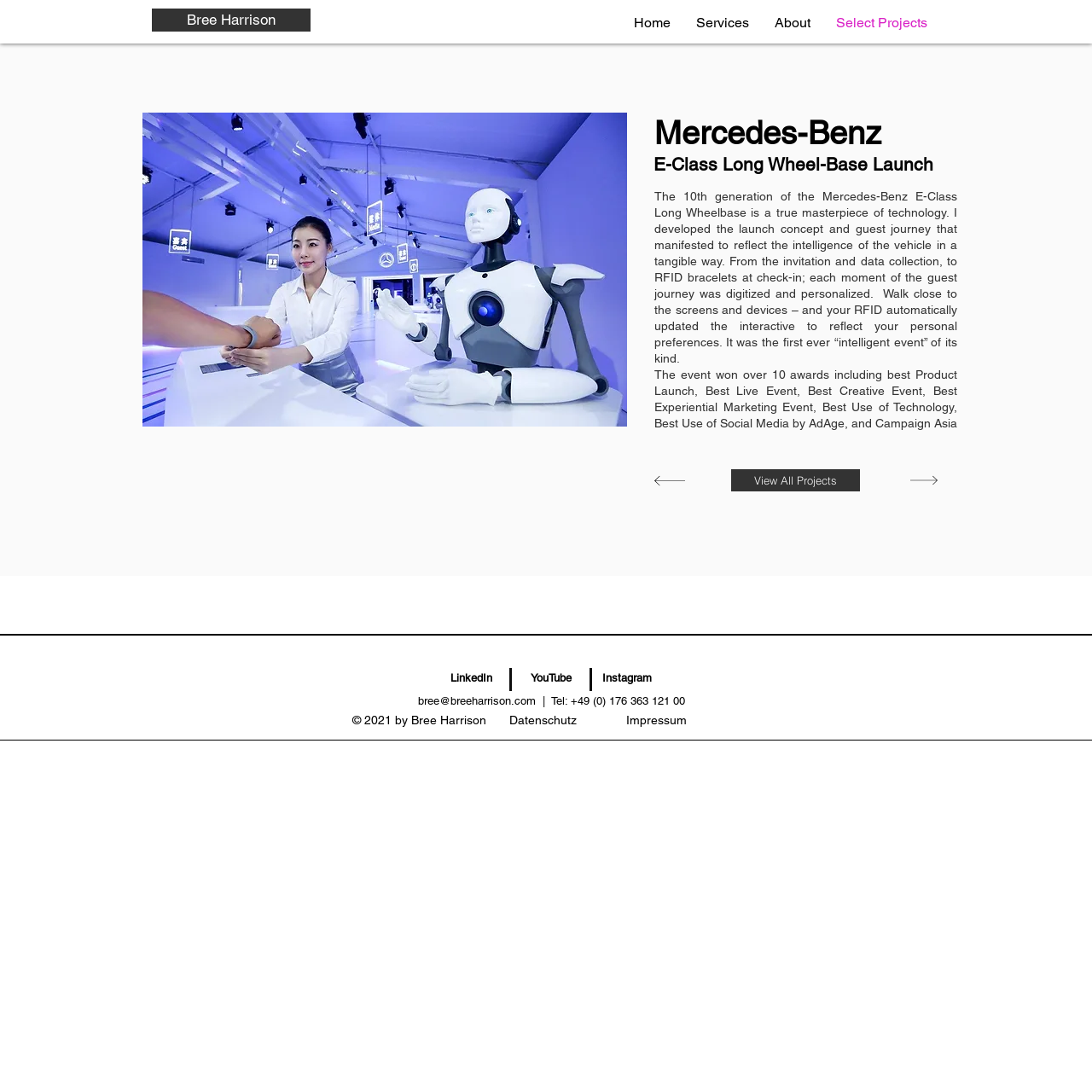Identify the bounding box coordinates of the clickable region required to complete the instruction: "Click the 'Instagram' button". The coordinates should be given as four float numbers within the range of 0 and 1, i.e., [left, top, right, bottom].

[0.546, 0.611, 0.602, 0.632]